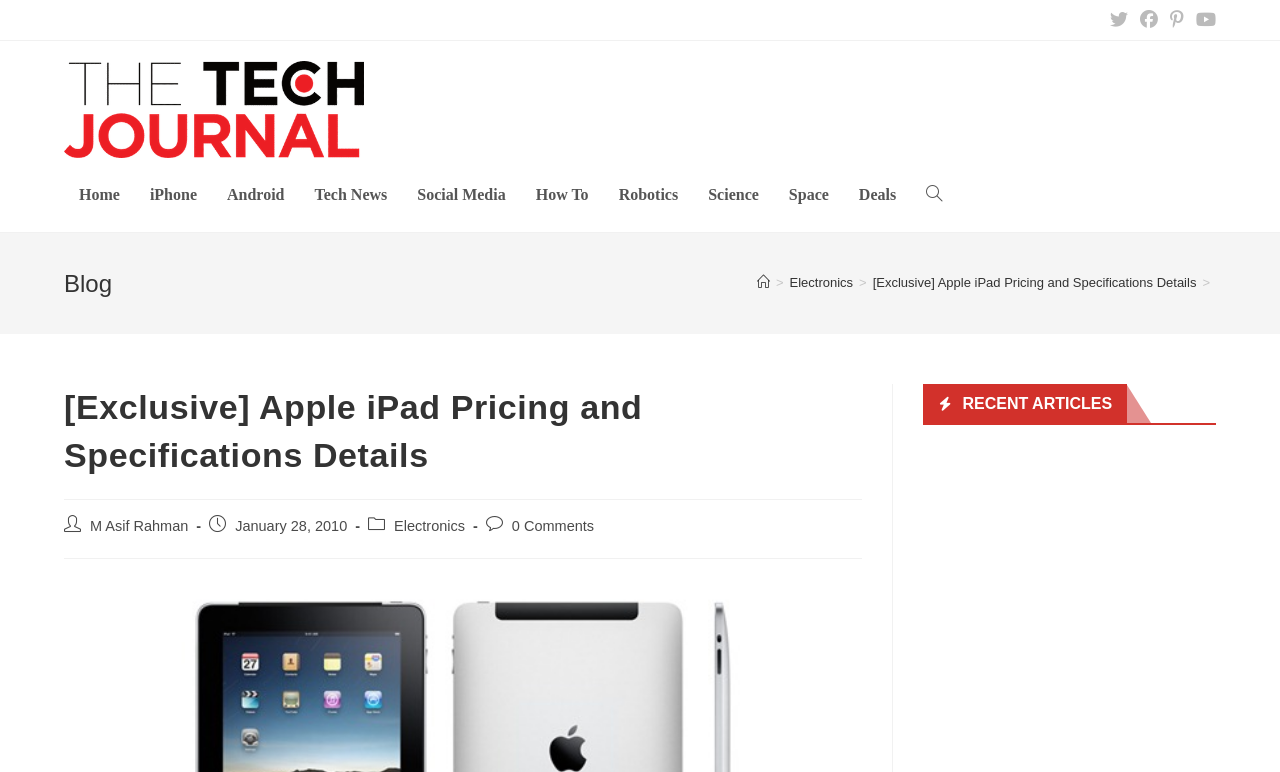Generate a comprehensive description of the webpage content.

The webpage is about the Apple iPad, specifically its pricing and specifications. At the top right corner, there are social links to X, Facebook, Pinterest, and Youtube. Below the social links, there is a layout table with a link to "The Tech Journal" accompanied by an image of the same name.

On the left side, there is a navigation menu with links to various categories such as Home, iPhone, Android, Tech News, Social Media, How To, Robotics, Science, Space, and Deals. Below the navigation menu, there is a search bar with a toggle button.

The main content of the webpage is divided into sections. The first section has a heading "Blog" and a breadcrumb navigation showing the path "Home > Electronics > [Exclusive] Apple iPad Pricing and Specifications Details". Below the breadcrumb navigation, there is a heading with the same title as the webpage.

The next section has information about the post author, M Asif Rahman, the post publication date, January 28, 2010, the post category, Electronics, and the number of comments, 0. 

Finally, at the bottom right corner, there is a section with a heading "RECENT ARTICLES".